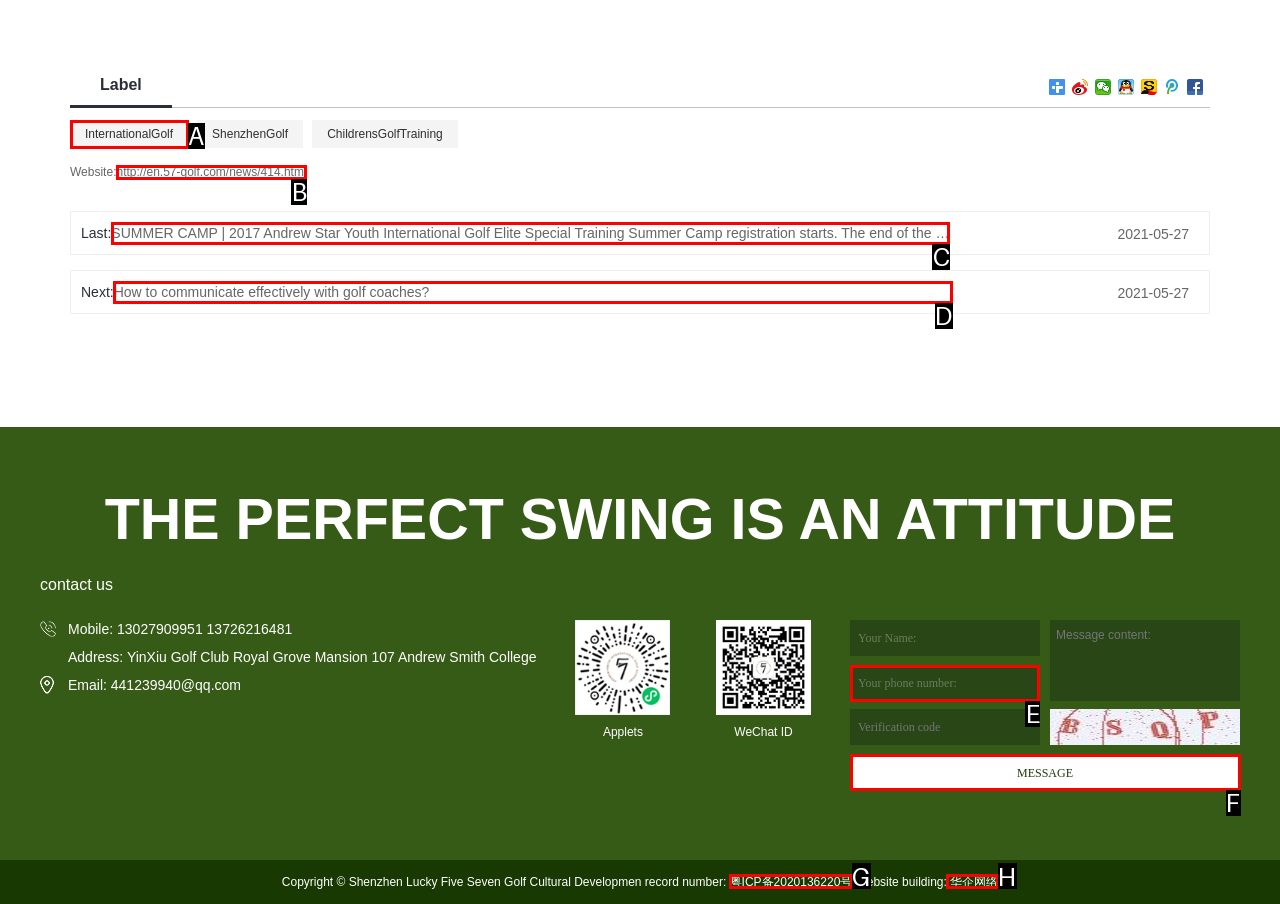Choose the HTML element that aligns with the description: 粤ICP备2020136220号. Indicate your choice by stating the letter.

G